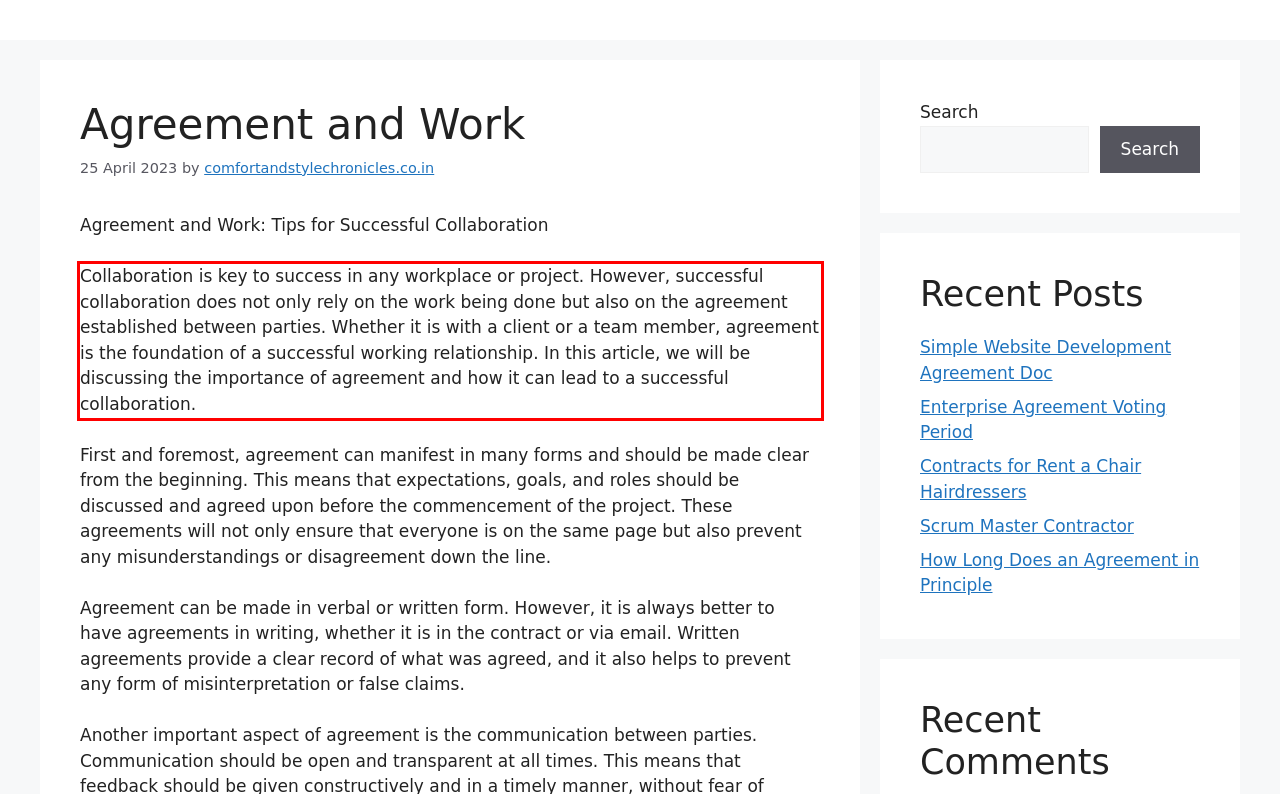You are provided with a webpage screenshot that includes a red rectangle bounding box. Extract the text content from within the bounding box using OCR.

Collaboration is key to success in any workplace or project. However, successful collaboration does not only rely on the work being done but also on the agreement established between parties. Whether it is with a client or a team member, agreement is the foundation of a successful working relationship. In this article, we will be discussing the importance of agreement and how it can lead to a successful collaboration.